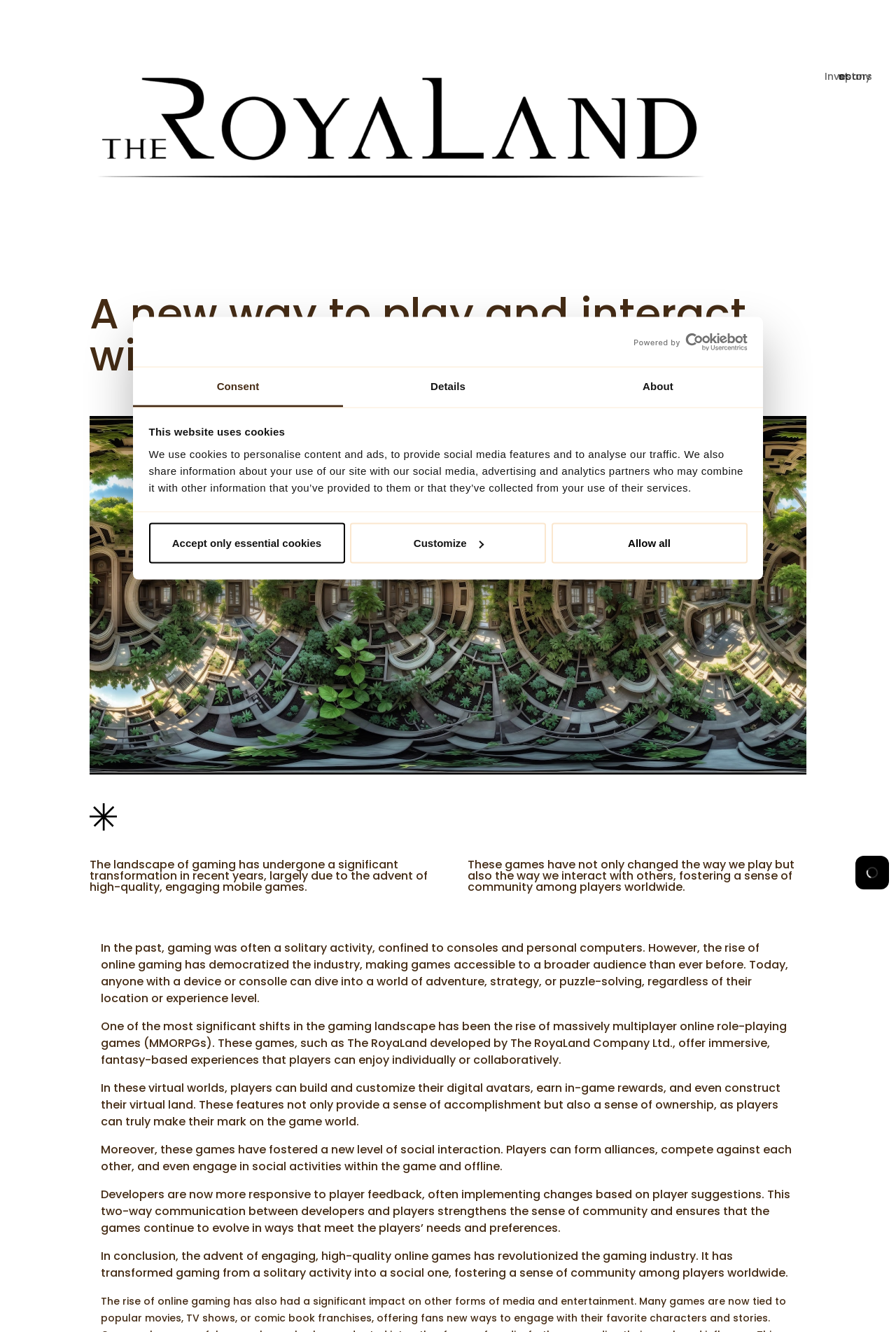Pinpoint the bounding box coordinates of the clickable element needed to complete the instruction: "Click the logo link". The coordinates should be provided as four float numbers between 0 and 1: [left, top, right, bottom].

[0.697, 0.25, 0.834, 0.263]